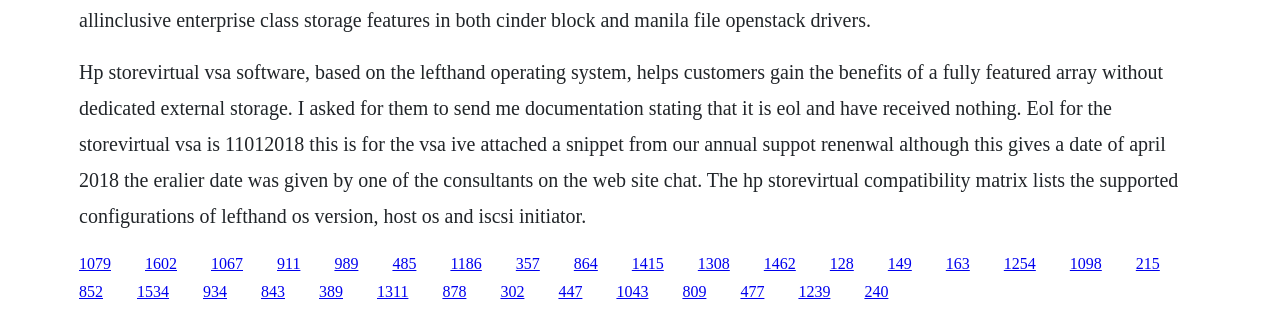How many links are present on the webpage?
Based on the screenshot, respond with a single word or phrase.

30